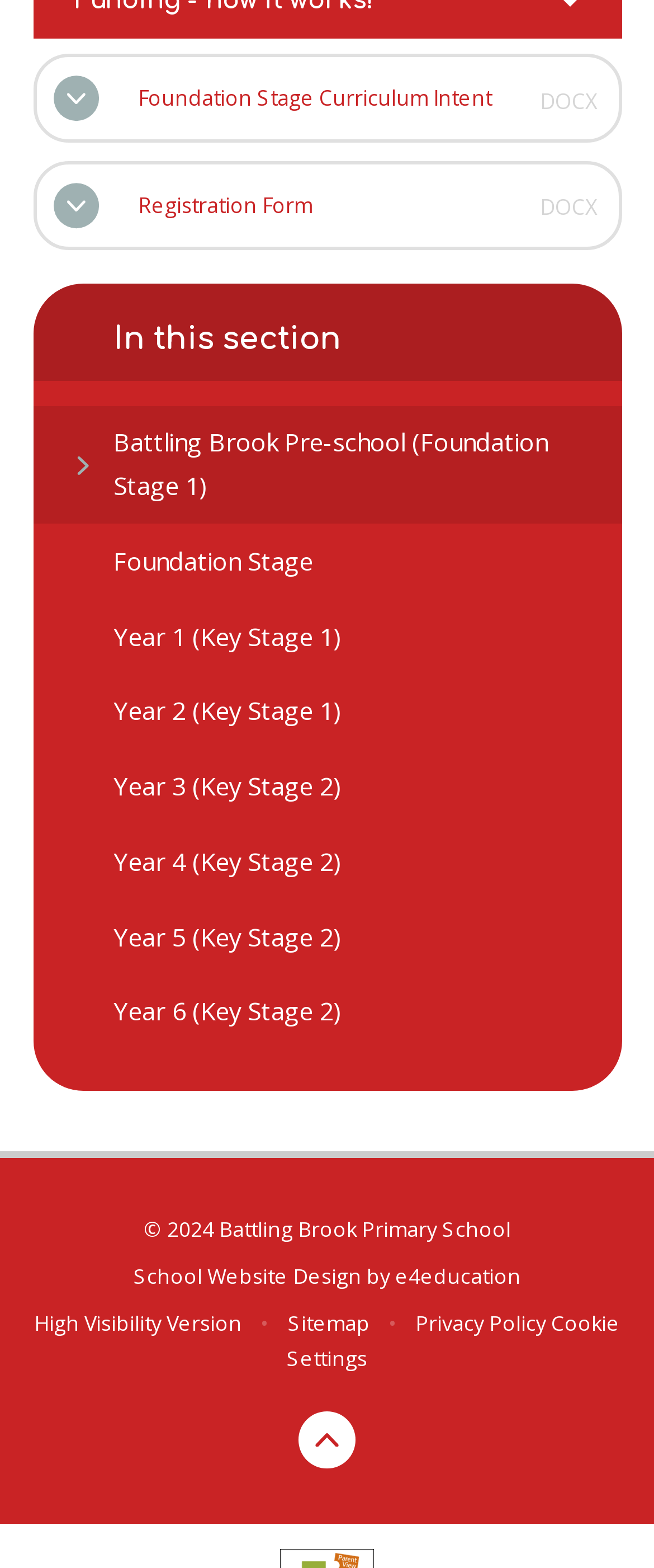Using the element description provided, determine the bounding box coordinates in the format (top-left x, top-left y, bottom-right x, bottom-right y). Ensure that all values are floating point numbers between 0 and 1. Element description: High Visibility Version

[0.052, 0.834, 0.37, 0.853]